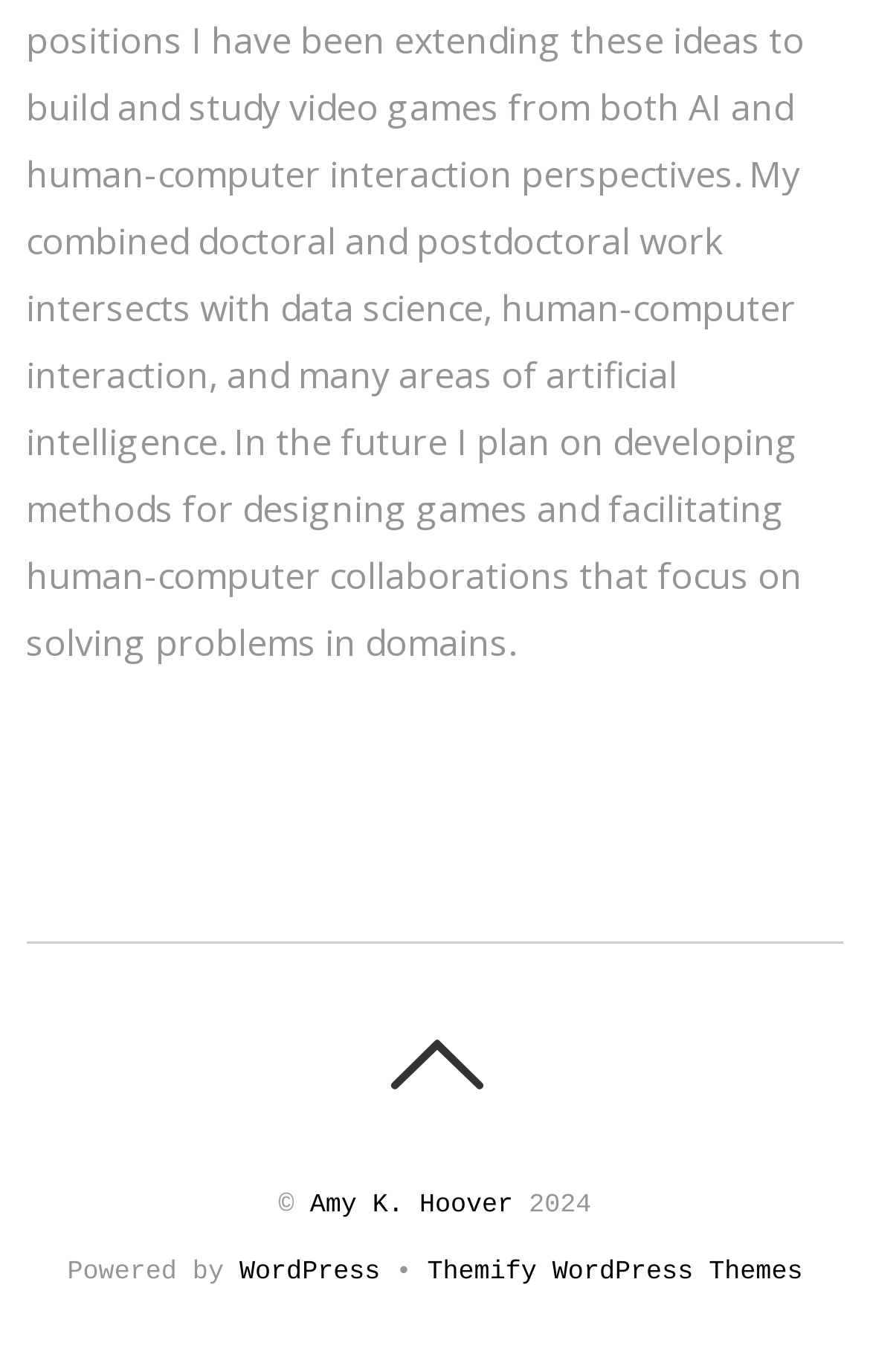What is the year of copyright?
Please use the visual content to give a single word or phrase answer.

2024